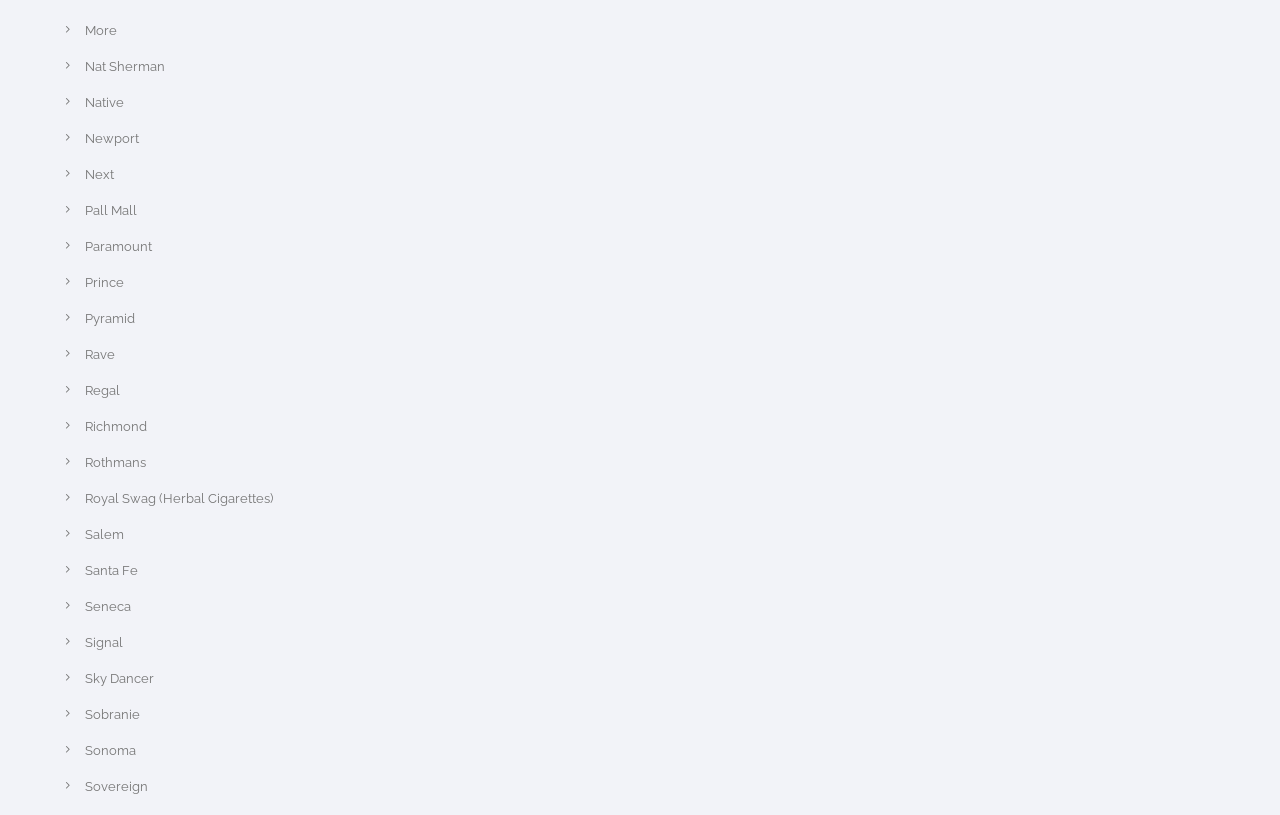Determine the bounding box coordinates of the target area to click to execute the following instruction: "Learn more about Royal Swag Herbal Cigarettes."

[0.066, 0.602, 0.213, 0.621]